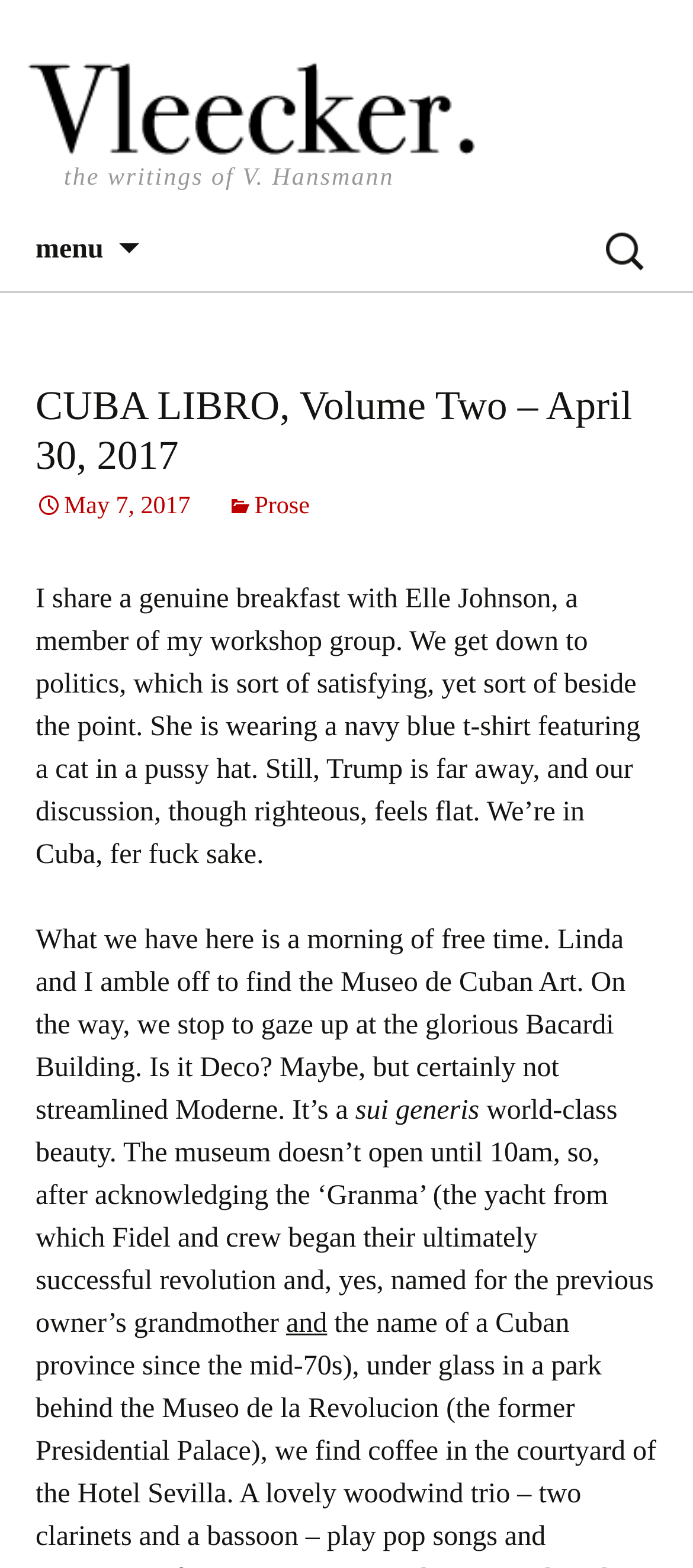Could you please study the image and provide a detailed answer to the question:
What is the topic of the discussion between the author and Elle Johnson?

The topic of the discussion can be found in the text 'We get down to politics, which is sort of satisfying, yet sort of beside the point.'